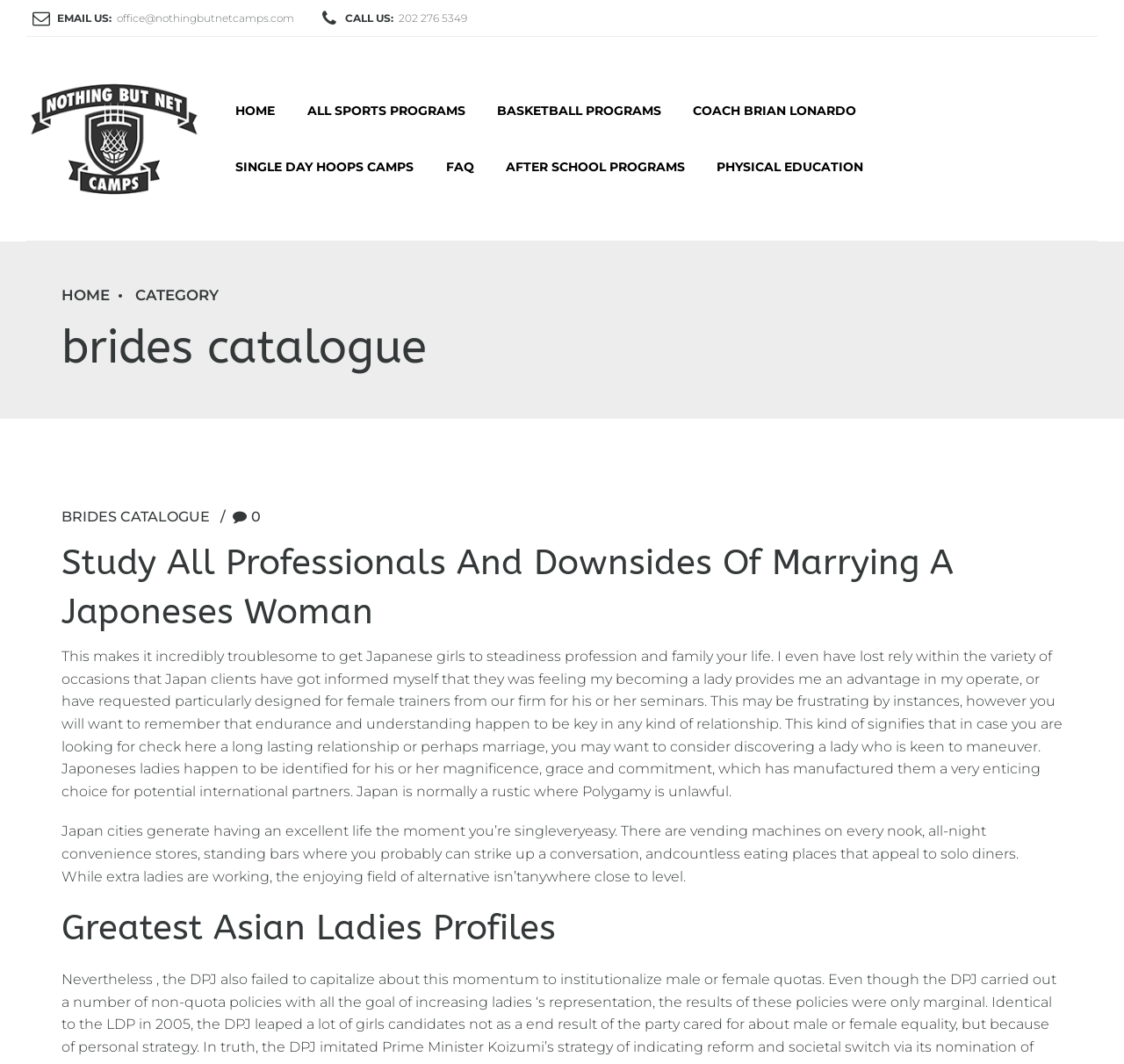Specify the bounding box coordinates of the region I need to click to perform the following instruction: "Click check here link". The coordinates must be four float numbers in the range of 0 to 1, i.e., [left, top, right, bottom].

[0.123, 0.694, 0.193, 0.709]